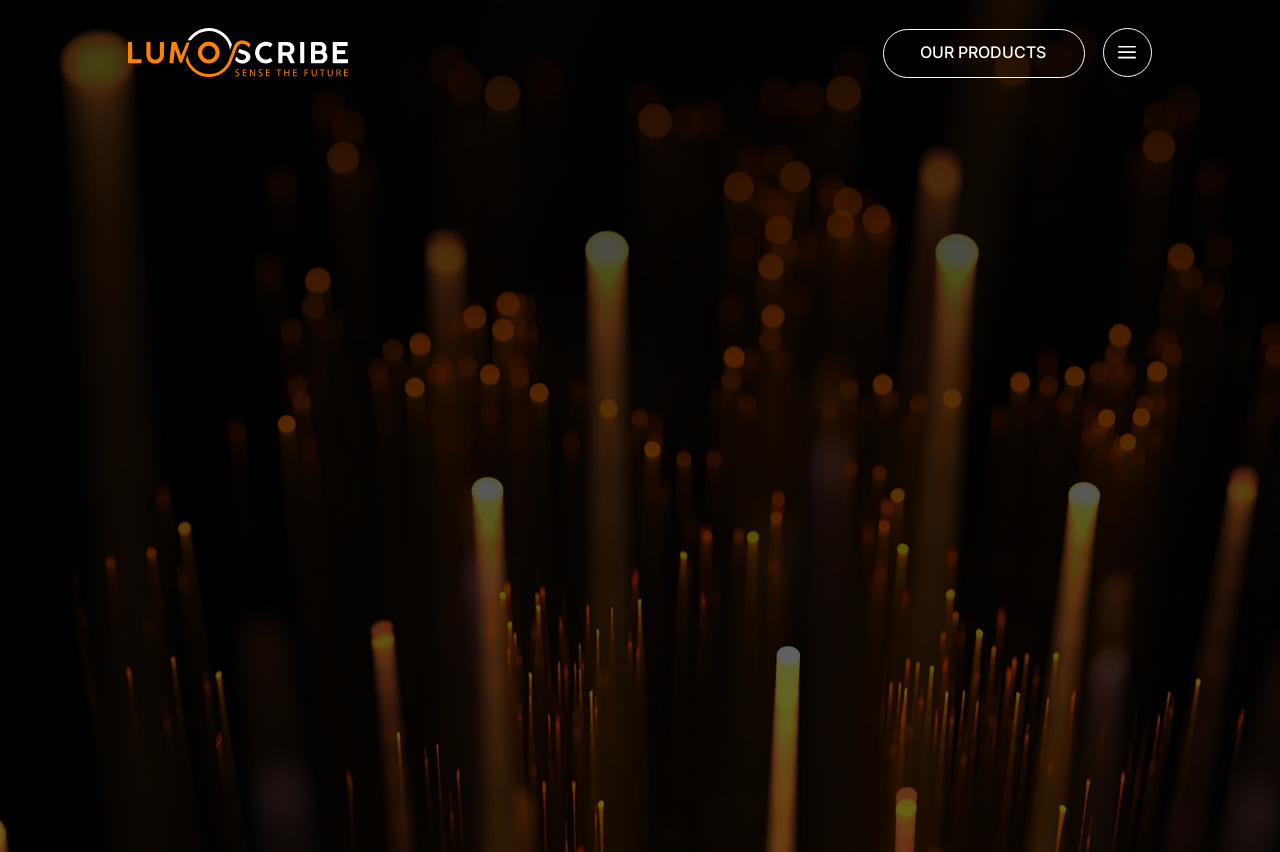Please find and provide the title of the webpage.

Photonics Research Center (PRC)